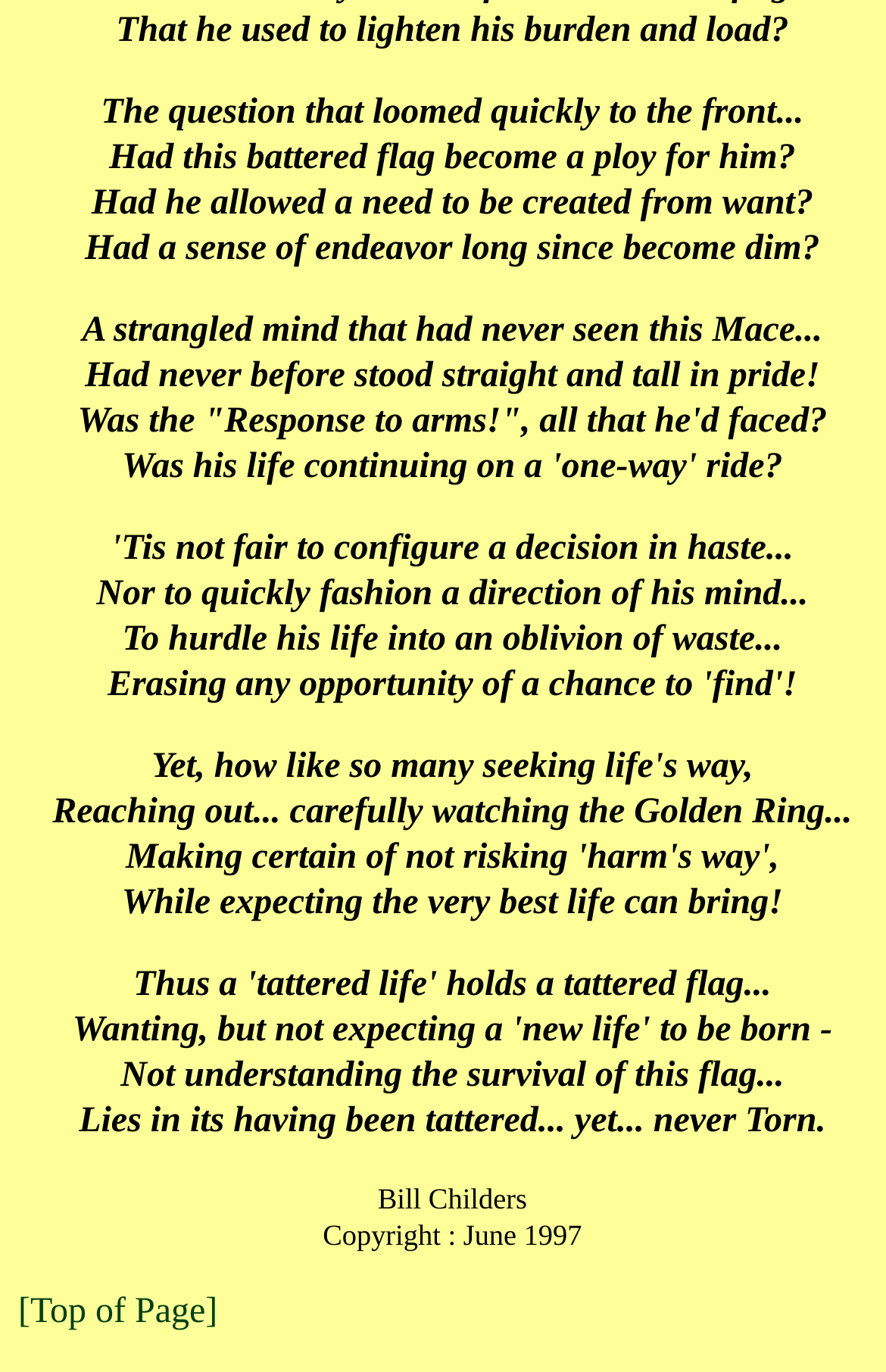What is the purpose of the link at the bottom?
Please use the visual content to give a single word or phrase answer.

To go to the top of the page